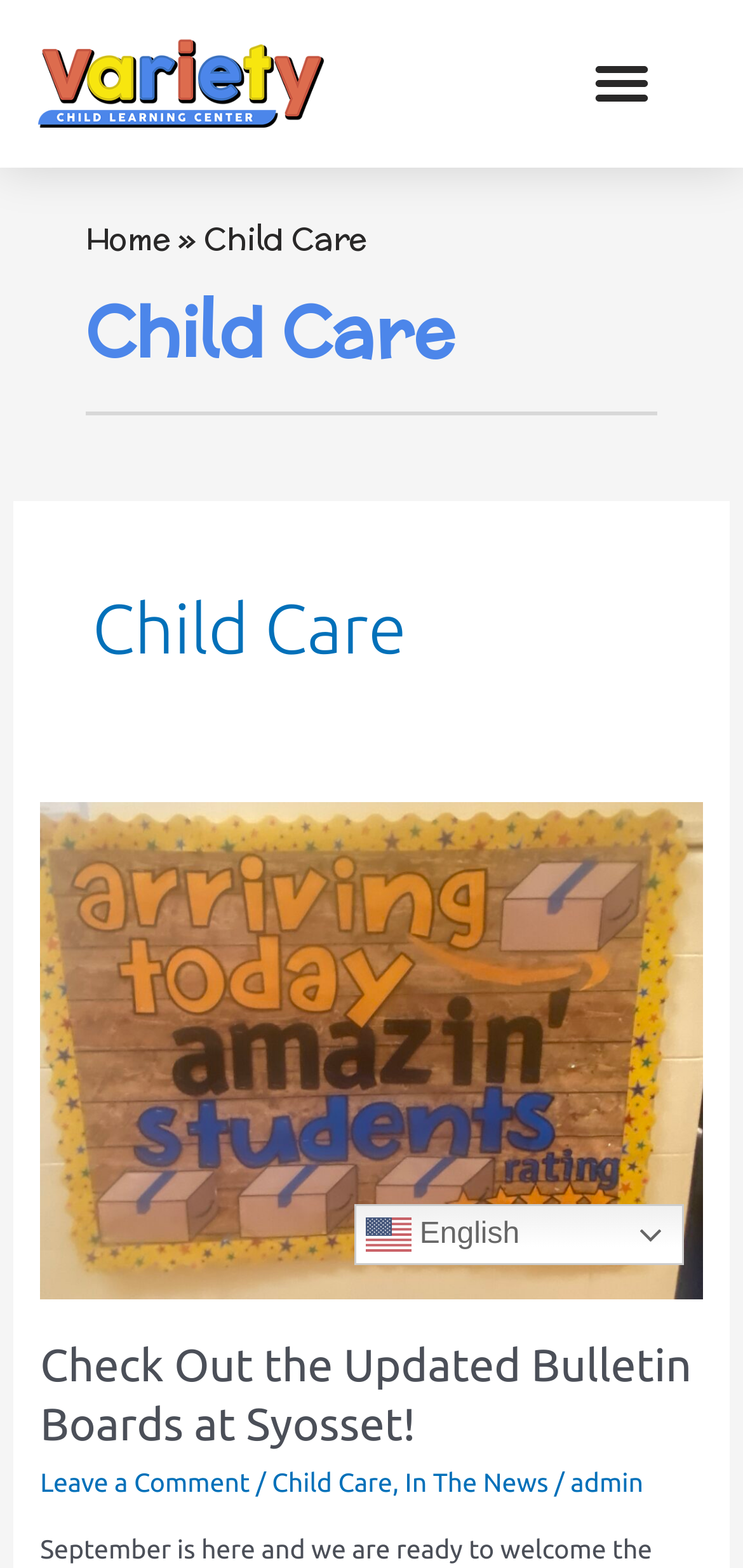Identify the bounding box coordinates for the element that needs to be clicked to fulfill this instruction: "Leave a comment". Provide the coordinates in the format of four float numbers between 0 and 1: [left, top, right, bottom].

[0.054, 0.935, 0.336, 0.955]